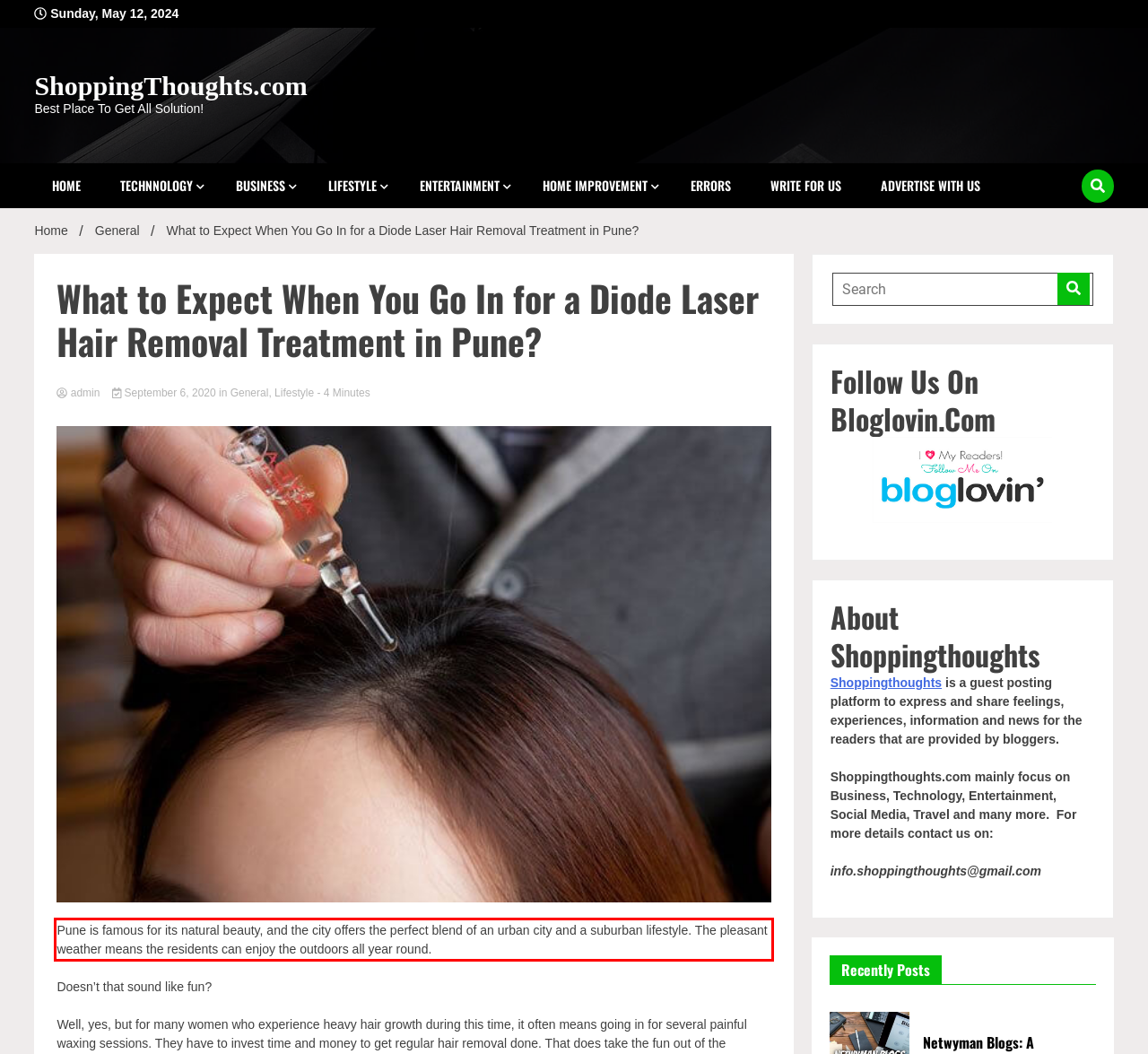Please analyze the provided webpage screenshot and perform OCR to extract the text content from the red rectangle bounding box.

Pune is famous for its natural beauty, and the city offers the perfect blend of an urban city and a suburban lifestyle. The pleasant weather means the residents can enjoy the outdoors all year round.